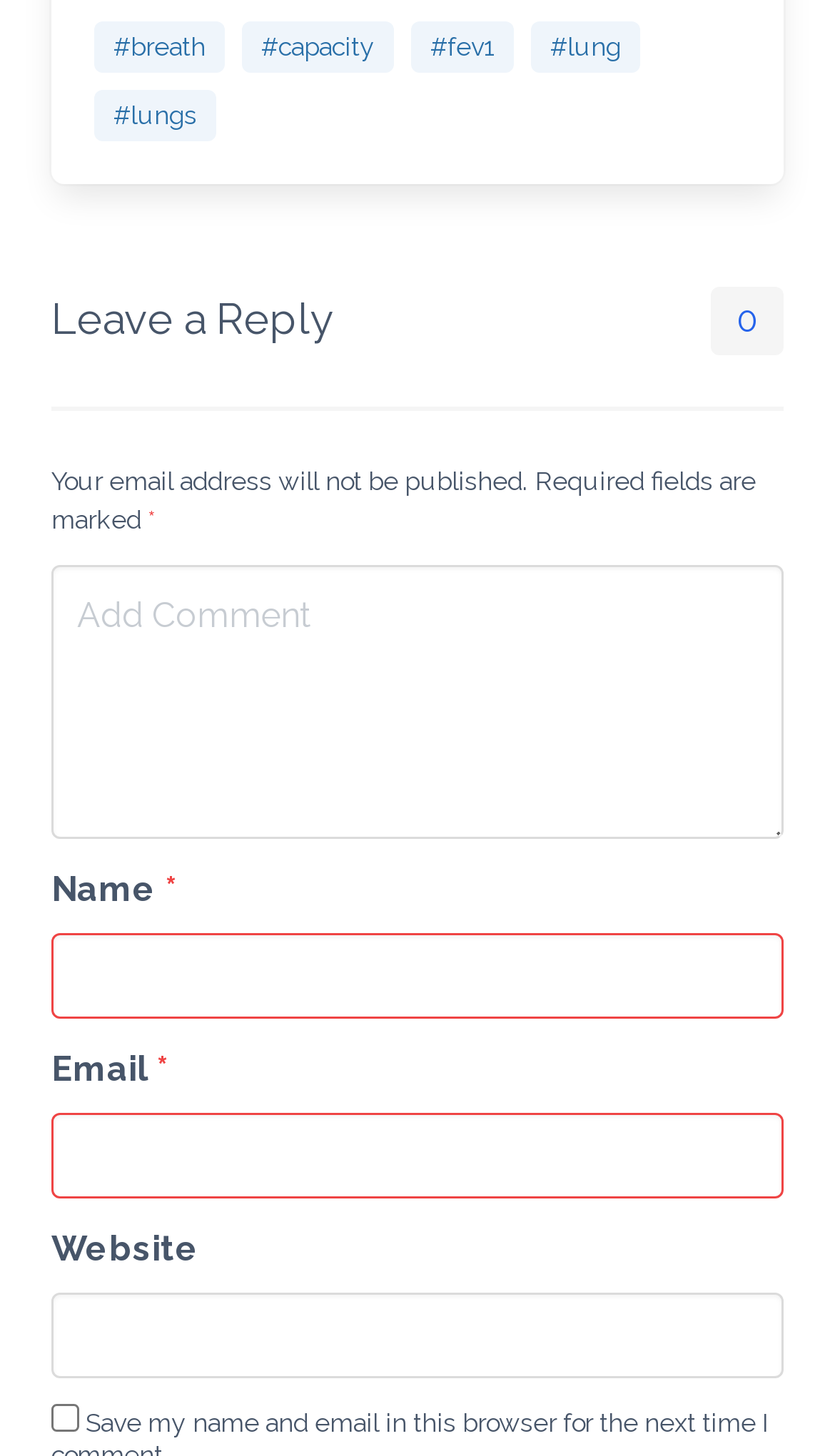Could you provide the bounding box coordinates for the portion of the screen to click to complete this instruction: "Enter your name"?

None